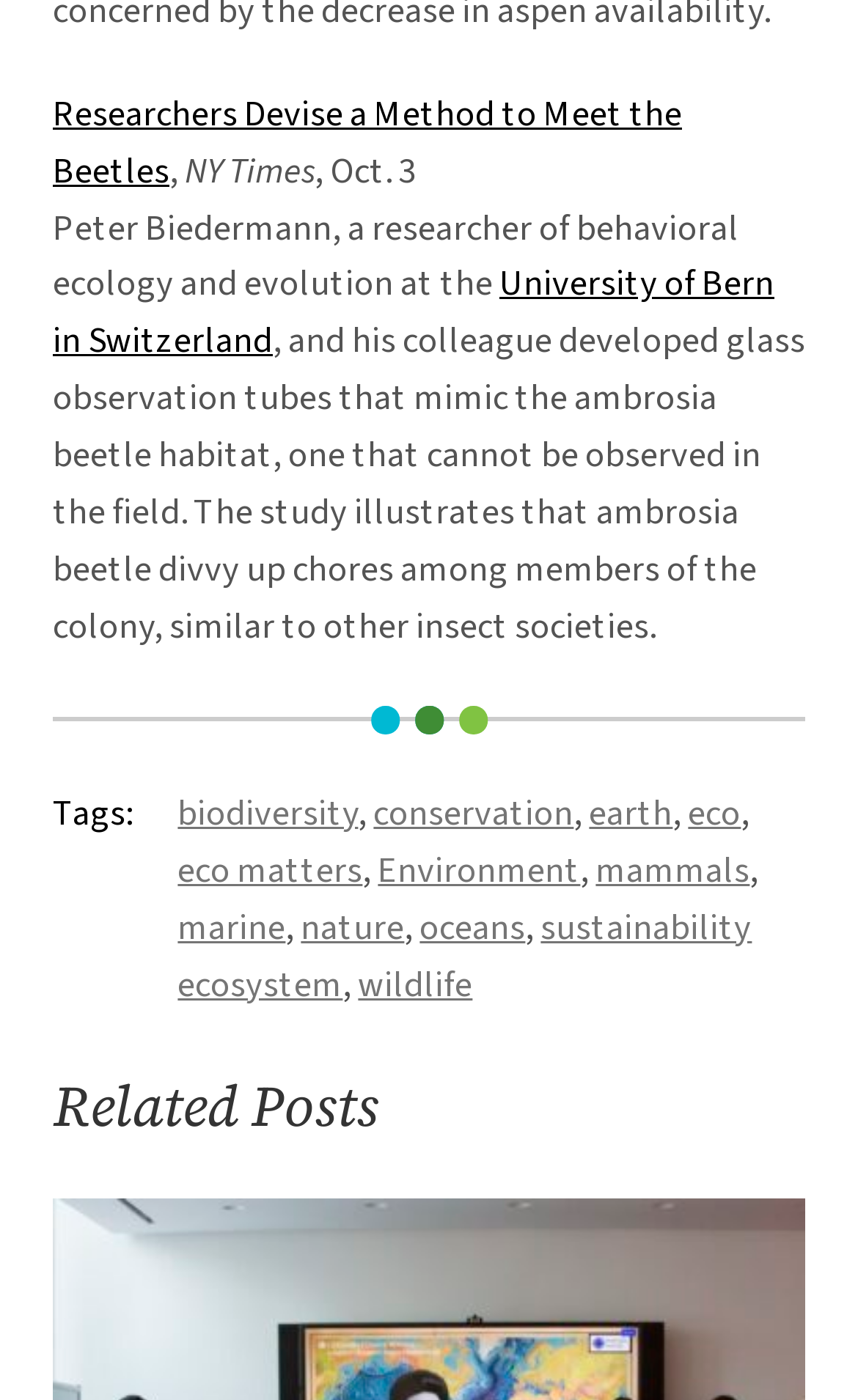Locate the bounding box coordinates of the area to click to fulfill this instruction: "Search for an app". The bounding box should be presented as four float numbers between 0 and 1, in the order [left, top, right, bottom].

None